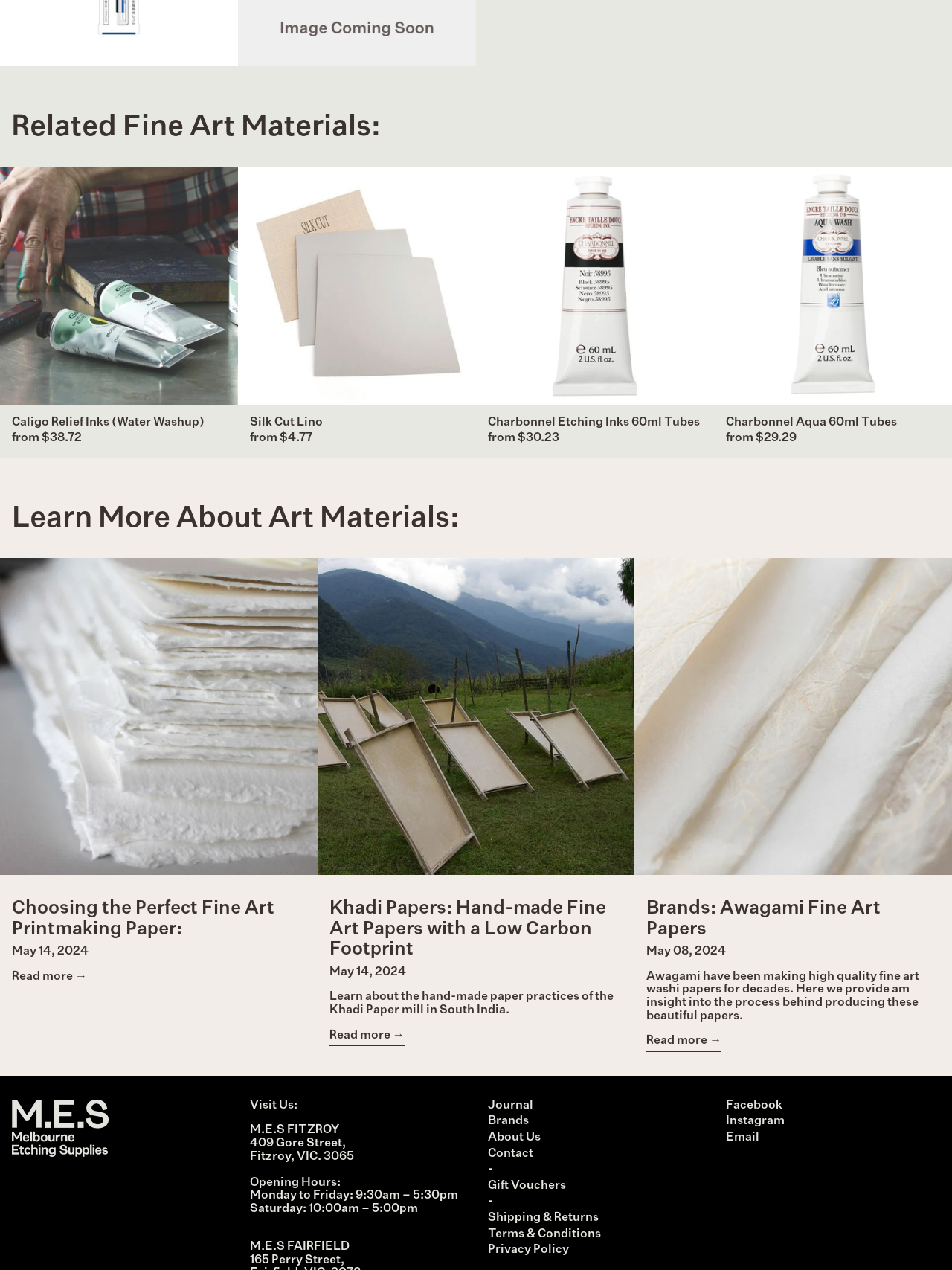What is the topic of the article posted on May 14, 2024?
Please provide a comprehensive answer to the question based on the webpage screenshot.

I found a time element with the text 'May 14, 2024' and a link 'Read more: Choosing the Perfect Fine Art Printmaking Paper:' below it, which suggests that the article posted on May 14, 2024 is about choosing the perfect fine art printmaking paper.